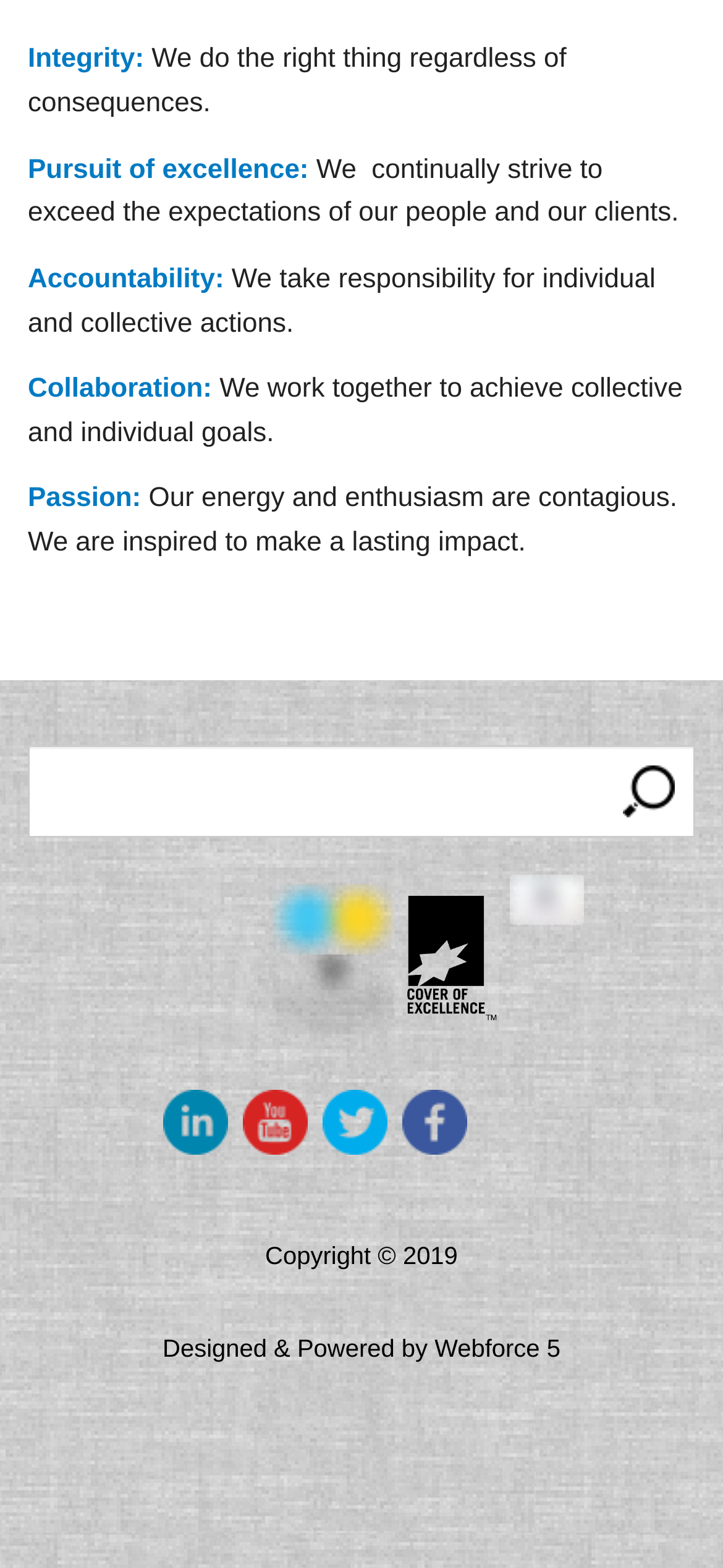What are the company values? Based on the screenshot, please respond with a single word or phrase.

Integrity, Pursuit of excellence, Accountability, Collaboration, Passion